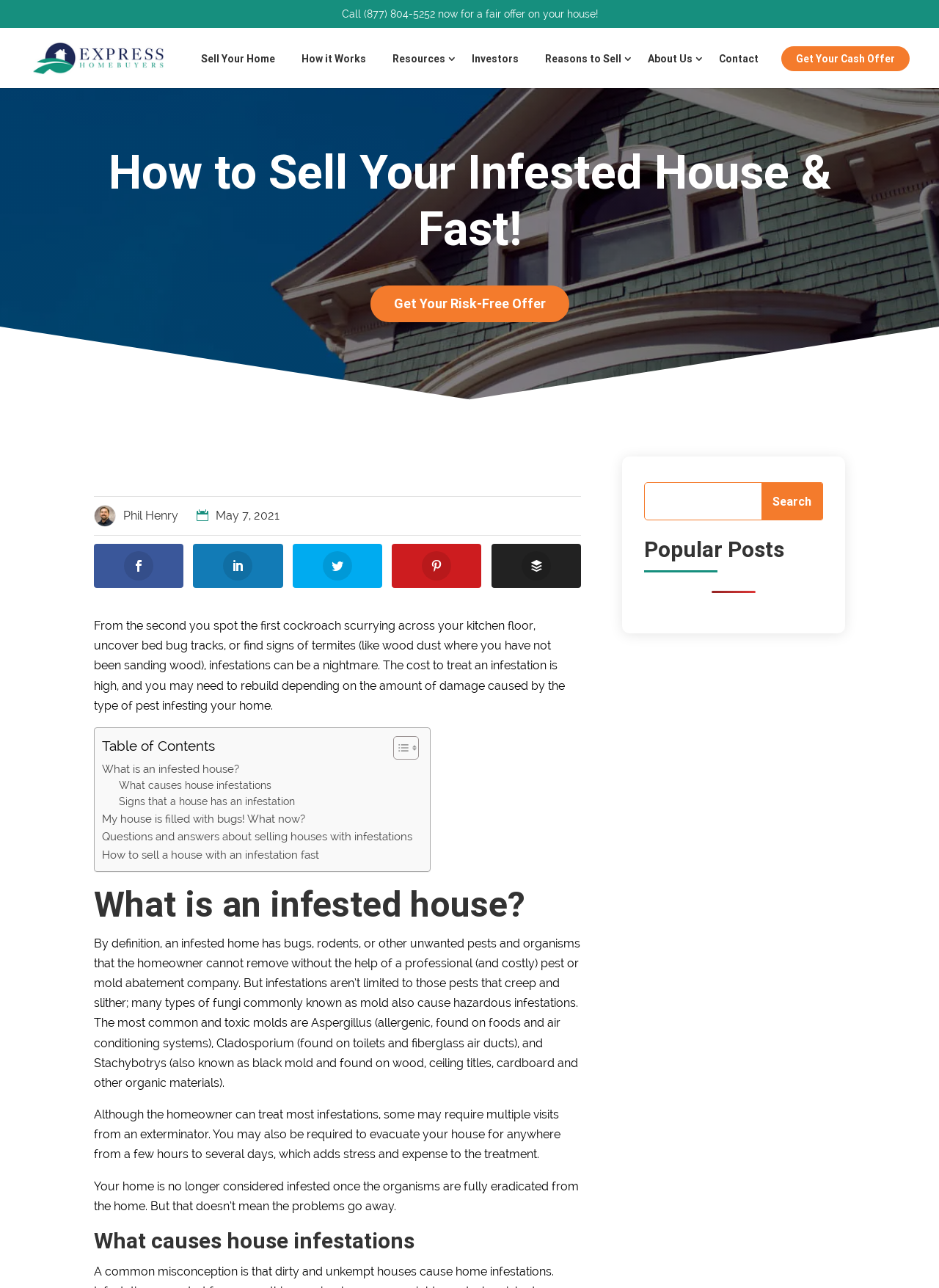Please answer the following query using a single word or phrase: 
What is the purpose of the 'Get Your Cash Offer' button?

To get a cash offer for selling a house